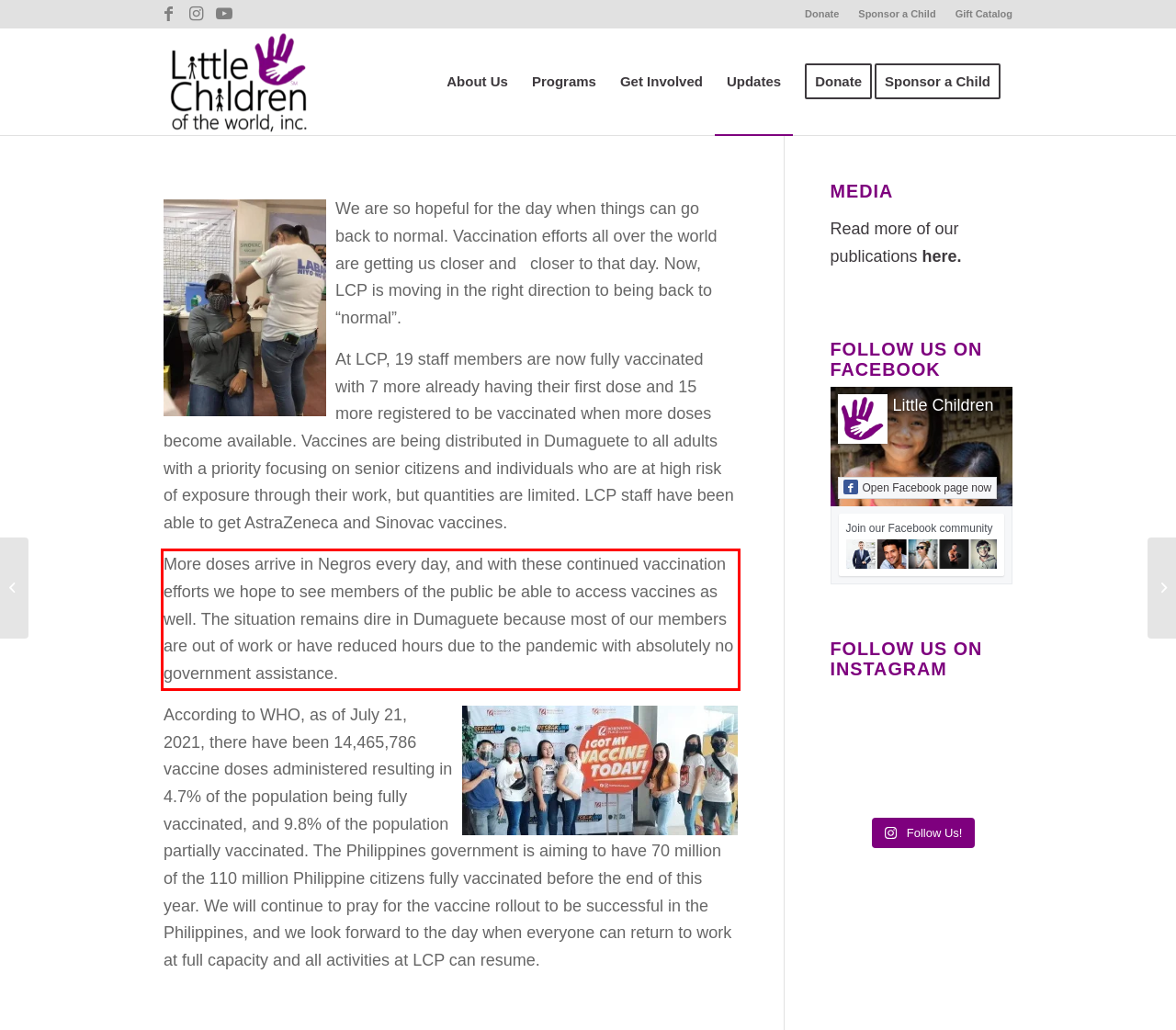Observe the screenshot of the webpage that includes a red rectangle bounding box. Conduct OCR on the content inside this red bounding box and generate the text.

More doses arrive in Negros every day, and with these continued vaccination efforts we hope to see members of the public be able to access vaccines as well. The situation remains dire in Dumaguete because most of our members are out of work or have reduced hours due to the pandemic with absolutely no government assistance.